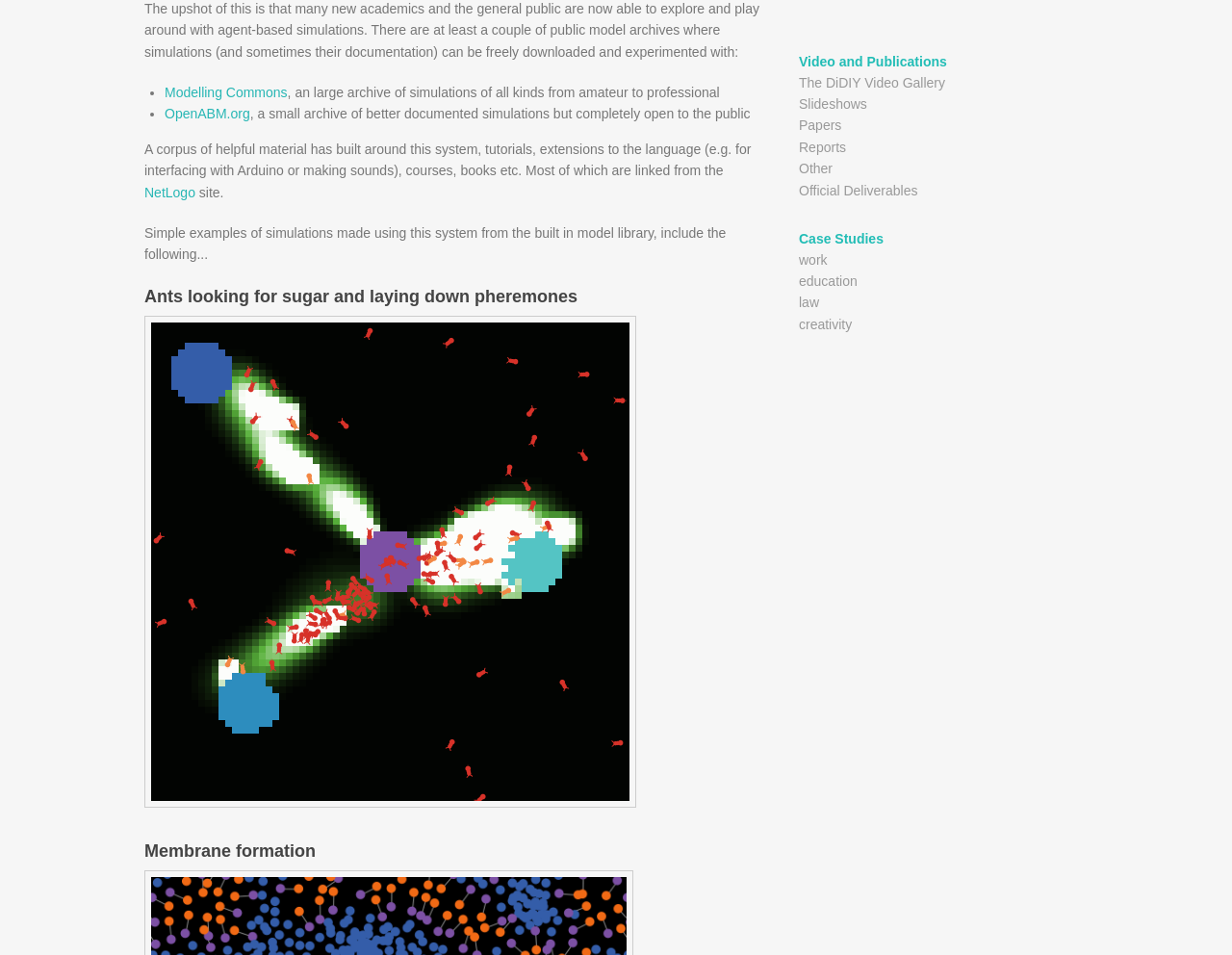Find the bounding box of the UI element described as follows: "aria-label="Follow us on Instagram"".

None